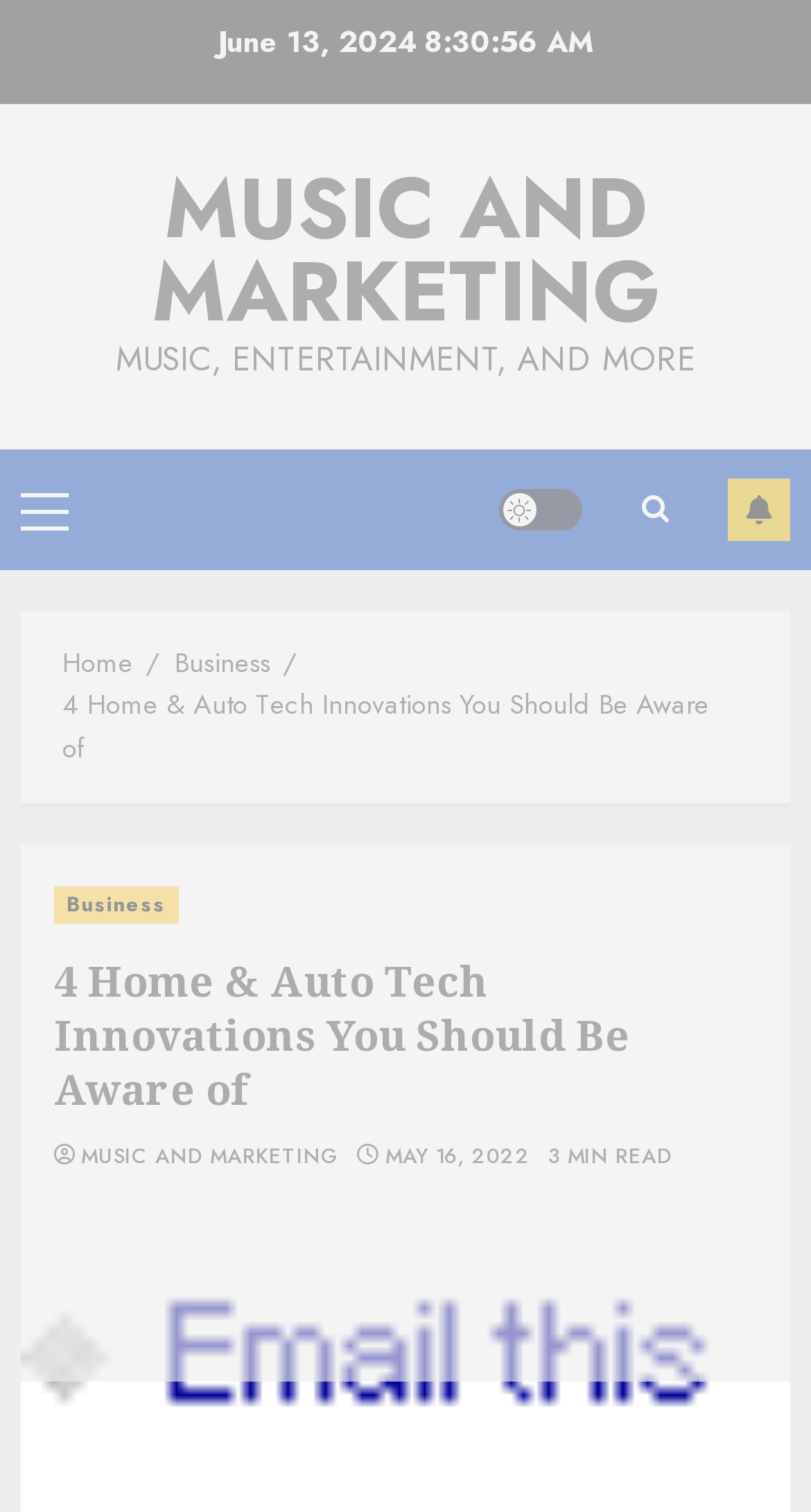Please determine the bounding box of the UI element that matches this description: Subscribe. The coordinates should be given as (top-left x, top-left y, bottom-right x, bottom-right y), with all values between 0 and 1.

[0.897, 0.316, 0.974, 0.357]